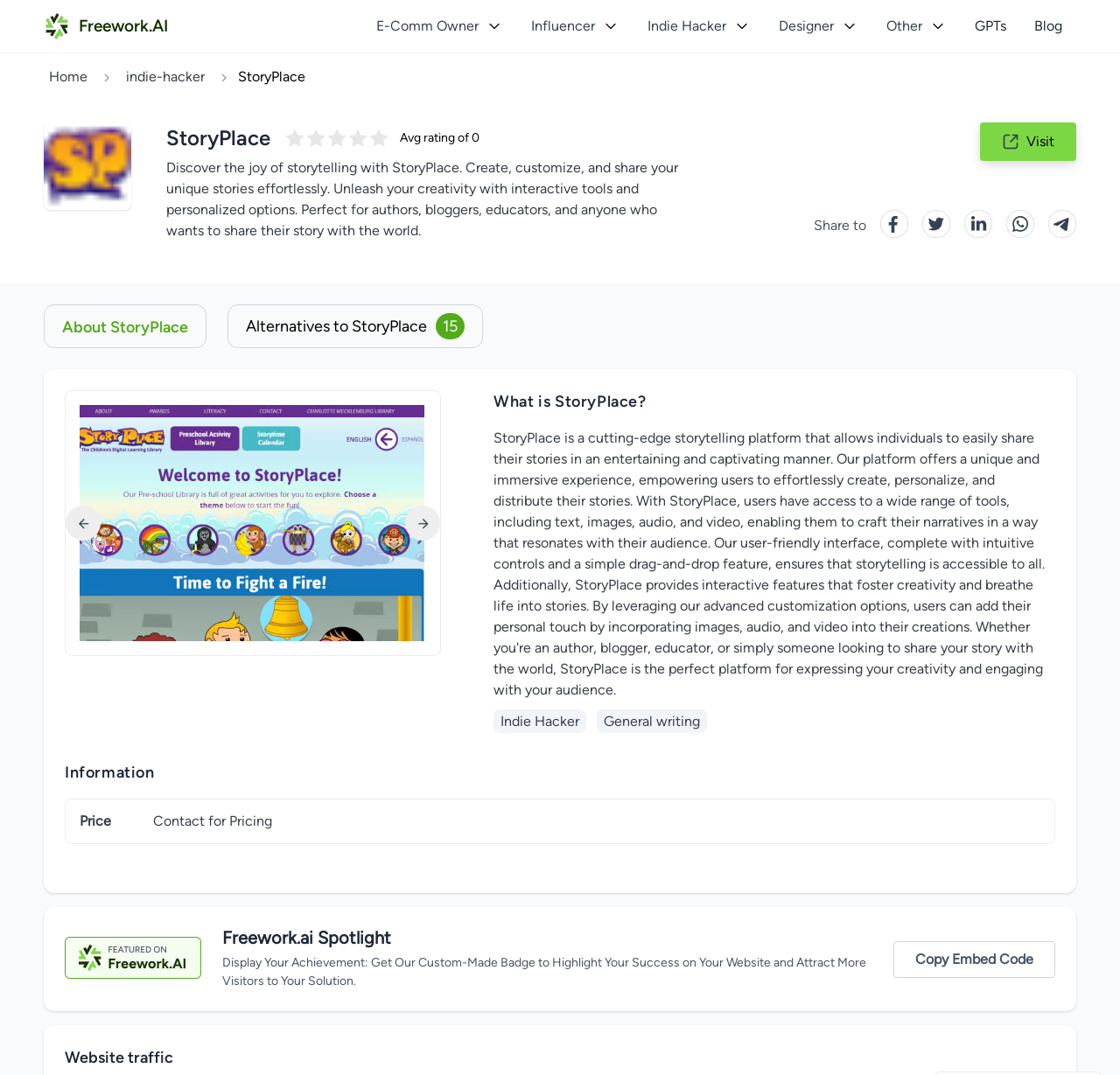Could you highlight the region that needs to be clicked to execute the instruction: "Go to the blog"?

[0.911, 0.017, 0.961, 0.032]